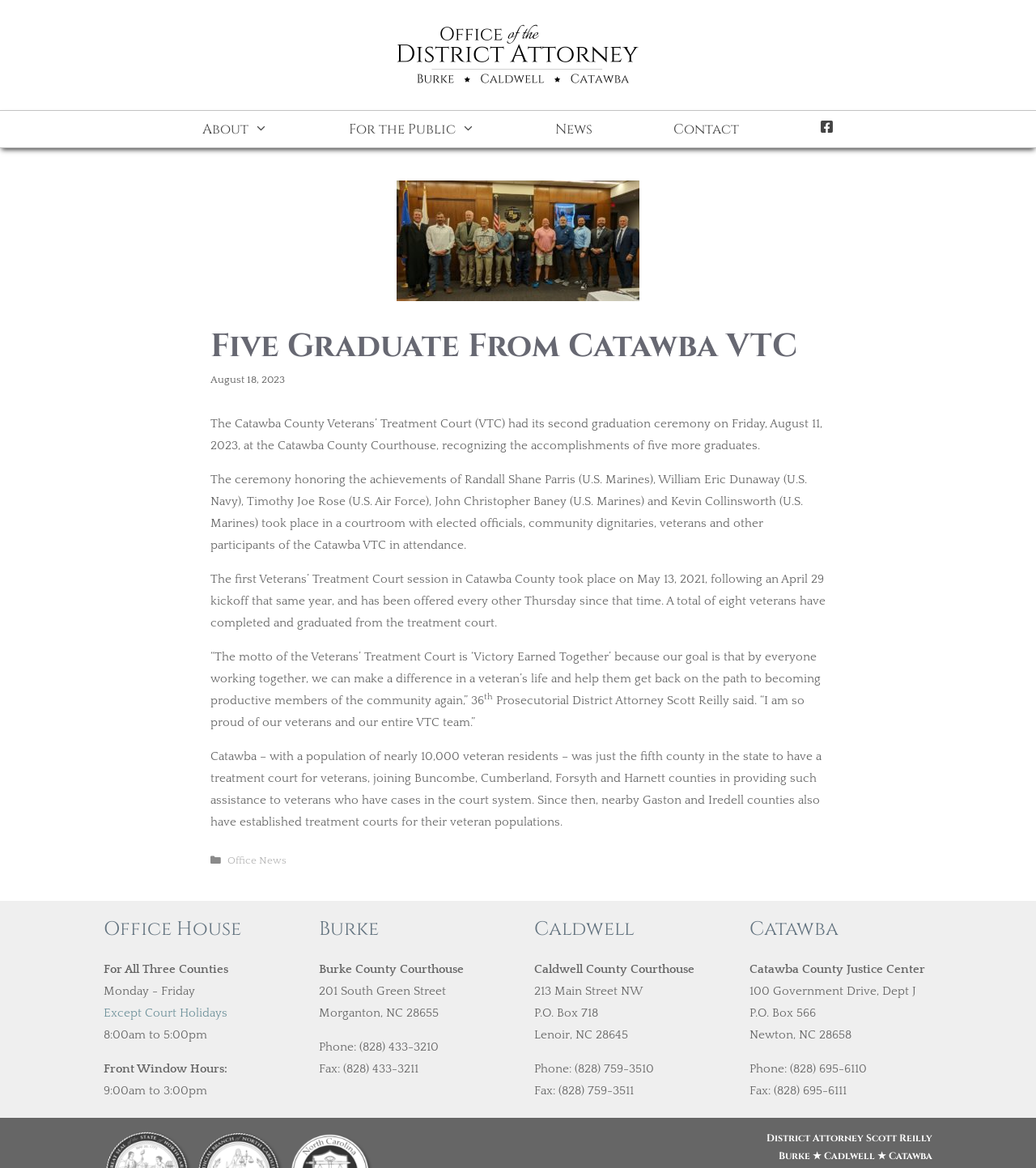What is the motto of the Veterans’ Treatment Court?
Refer to the screenshot and deliver a thorough answer to the question presented.

The article quotes District Attorney Scott Reilly saying that the motto of the Veterans’ Treatment Court is 'Victory Earned Together' because their goal is that by everyone working together, they can make a difference in a veteran’s life and help them get back on the path to becoming productive members of the community again.